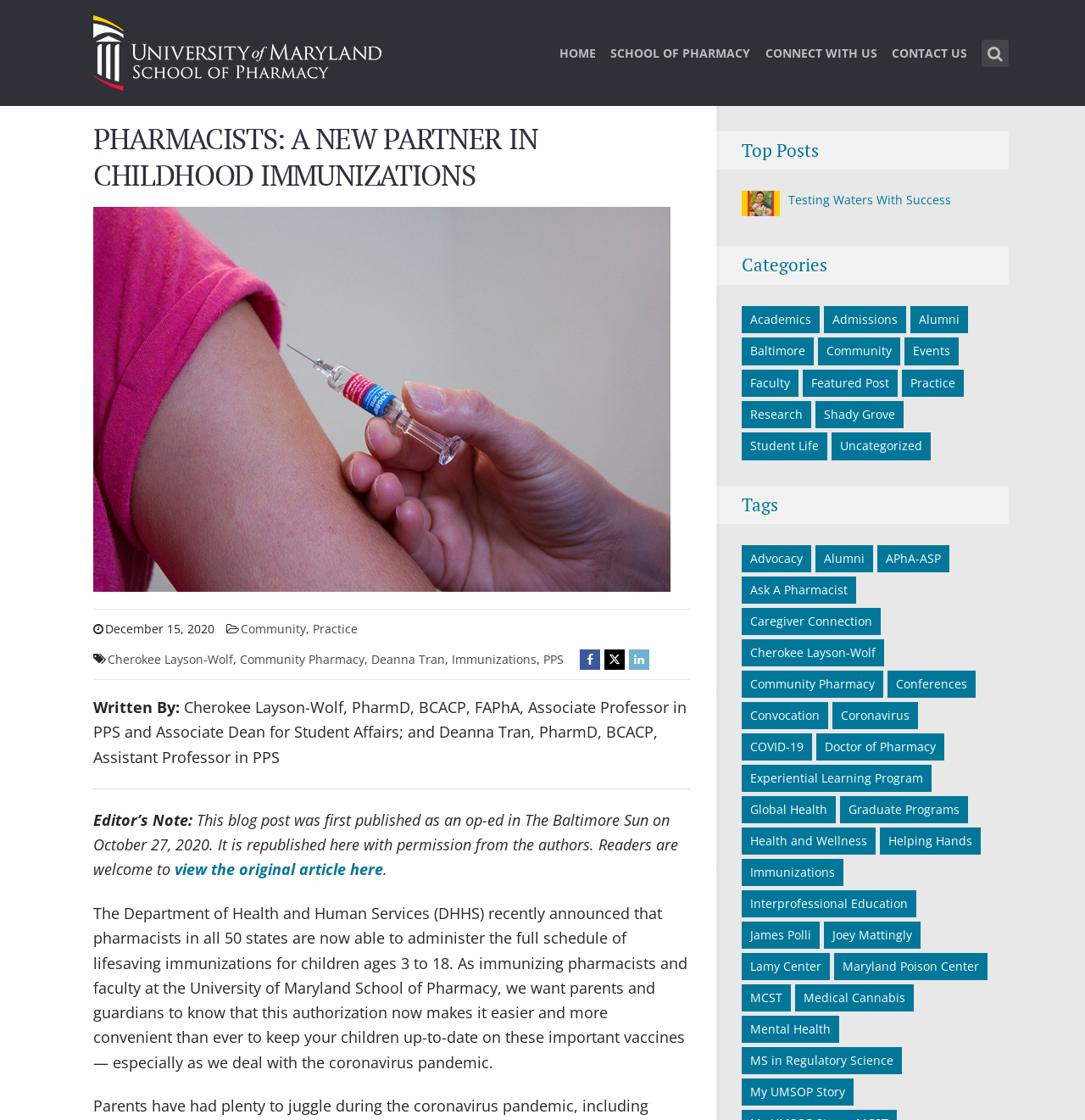Identify the bounding box coordinates of the clickable region required to complete the instruction: "View the original article here". The coordinates should be given as four float numbers within the range of 0 and 1, i.e., [left, top, right, bottom].

[0.161, 0.767, 0.353, 0.785]